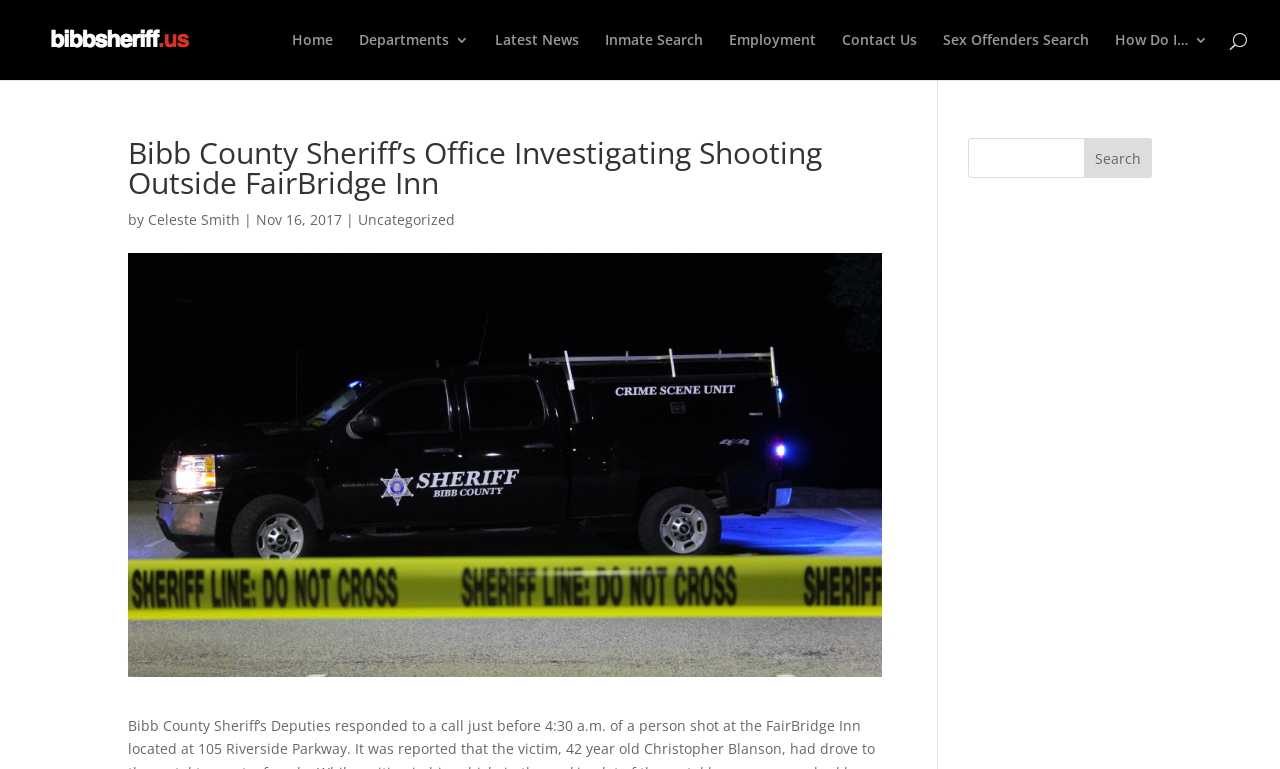What is the date of the news article?
Offer a detailed and exhaustive answer to the question.

I obtained the answer by looking at the elements under the heading 'Bibb County Sheriff’s Office Investigating Shooting Outside FairBridge Inn'. There is a static text element with the text 'Nov 16, 2017', which indicates the date of the news article.